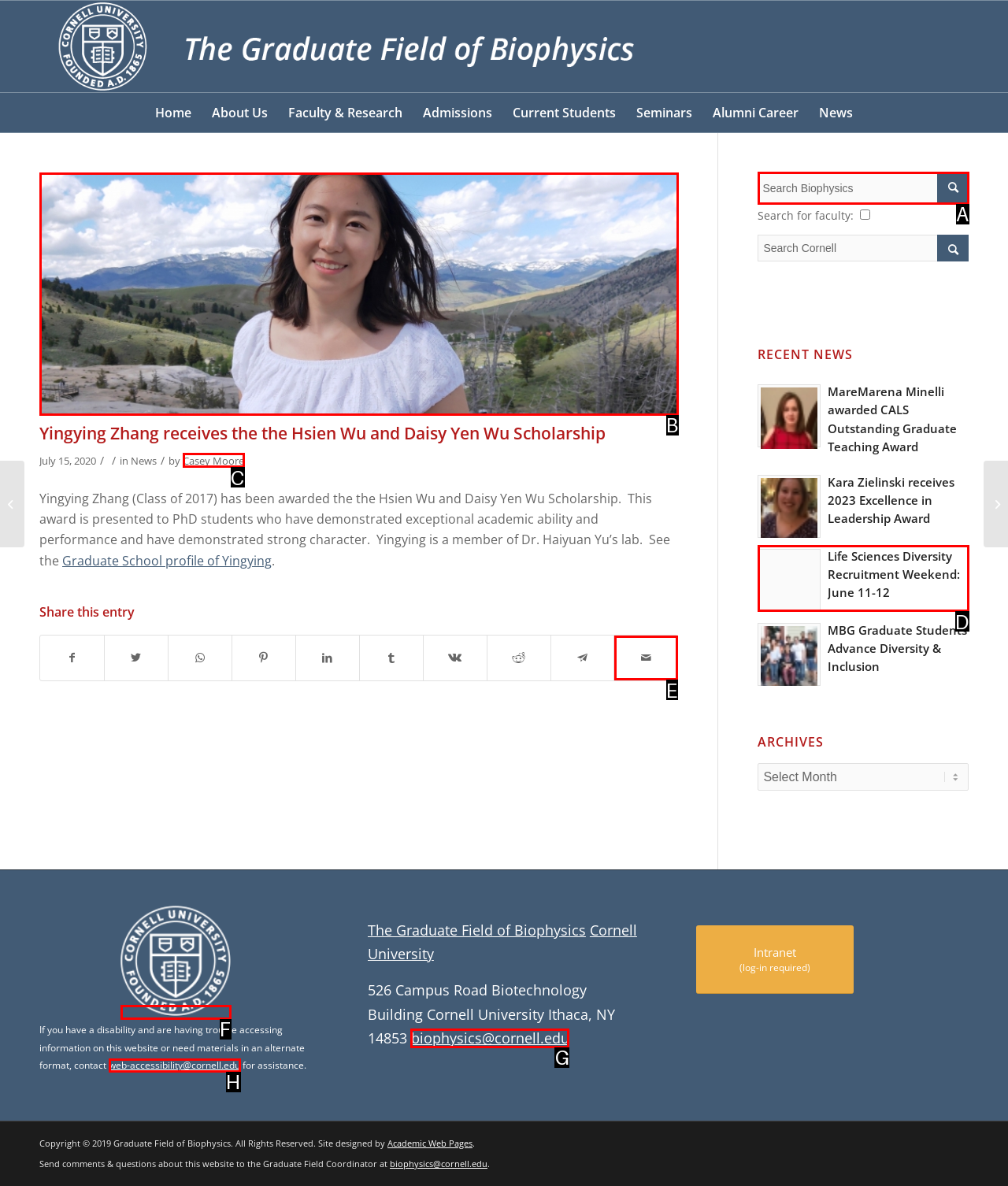Which letter corresponds to the correct option to complete the task: Search for faculty in the Biophysics field?
Answer with the letter of the chosen UI element.

A